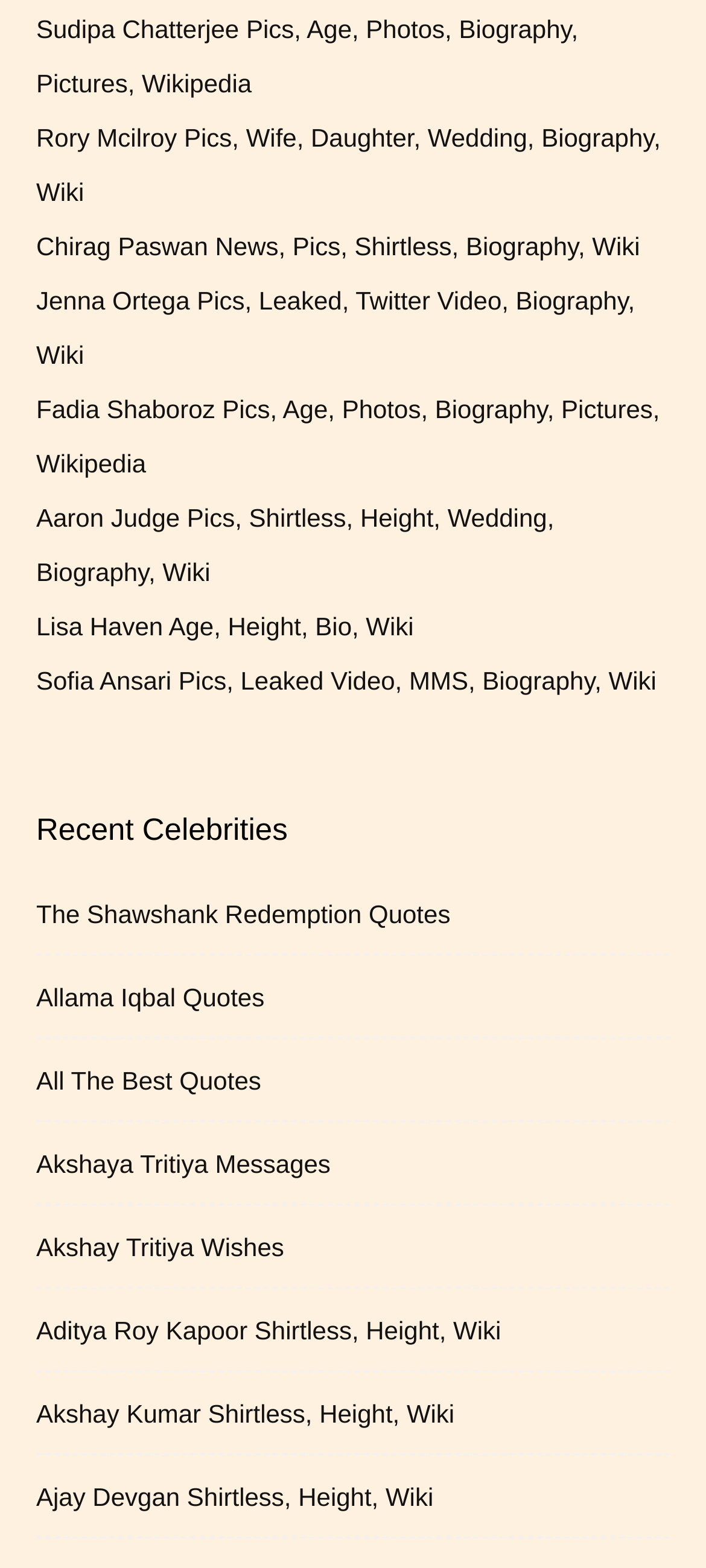Determine the bounding box coordinates of the clickable area required to perform the following instruction: "Learn about Ajay Devgan's height". The coordinates should be represented as four float numbers between 0 and 1: [left, top, right, bottom].

[0.051, 0.943, 0.614, 0.967]